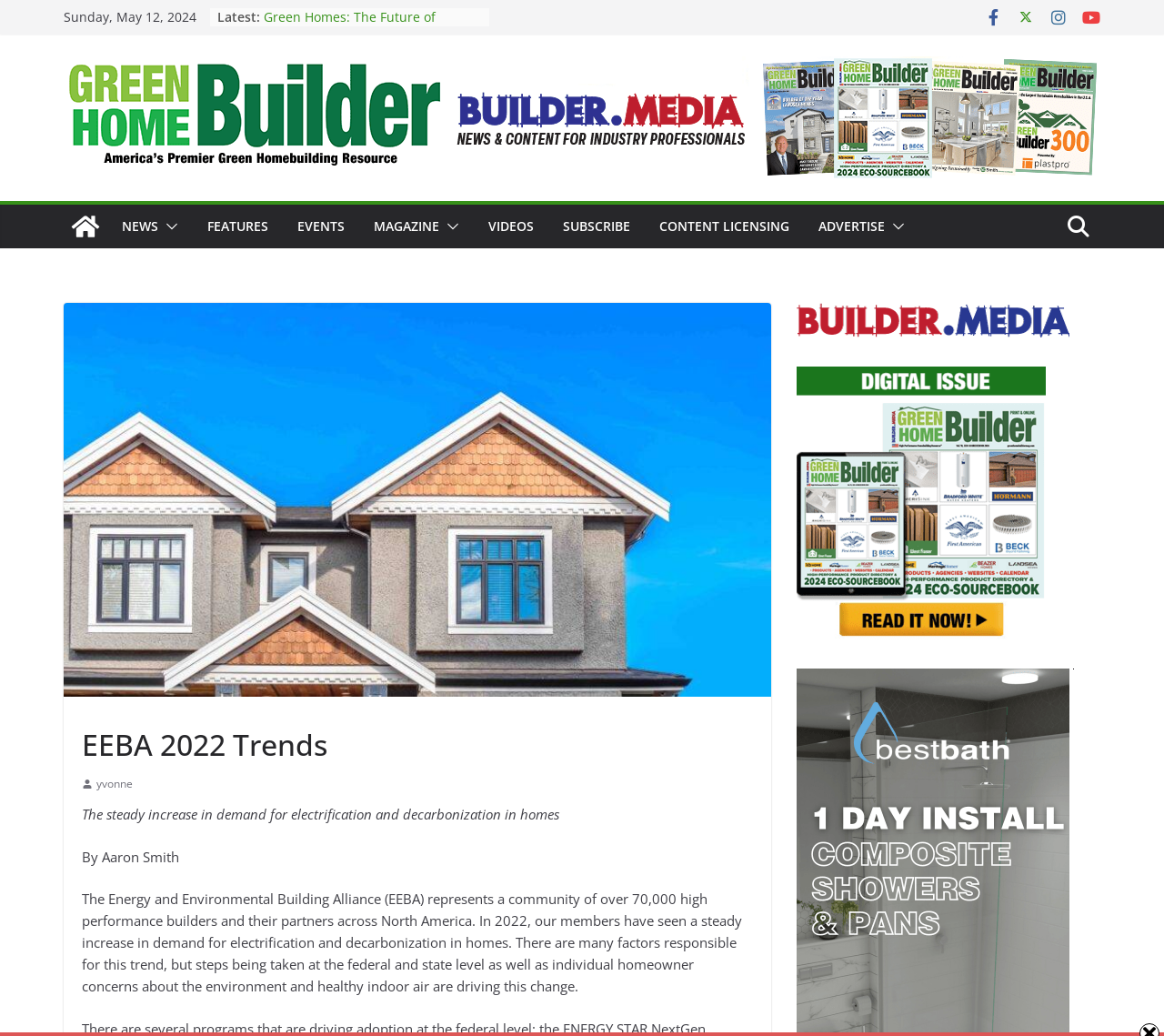Show the bounding box coordinates of the region that should be clicked to follow the instruction: "Click on the 'FEATURES' link."

[0.178, 0.207, 0.23, 0.231]